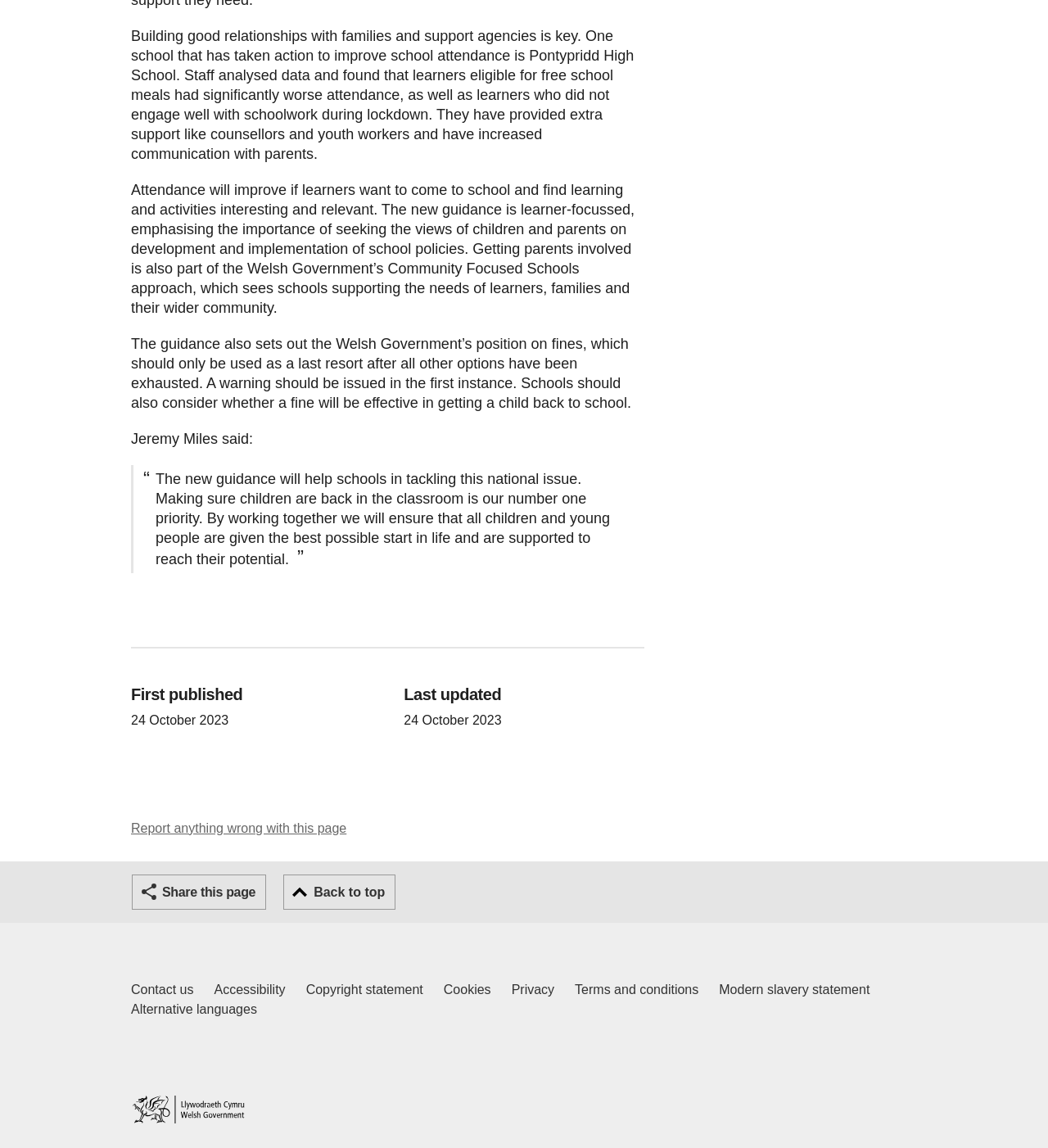Please determine the bounding box coordinates of the element to click in order to execute the following instruction: "Read about the company". The coordinates should be four float numbers between 0 and 1, specified as [left, top, right, bottom].

None